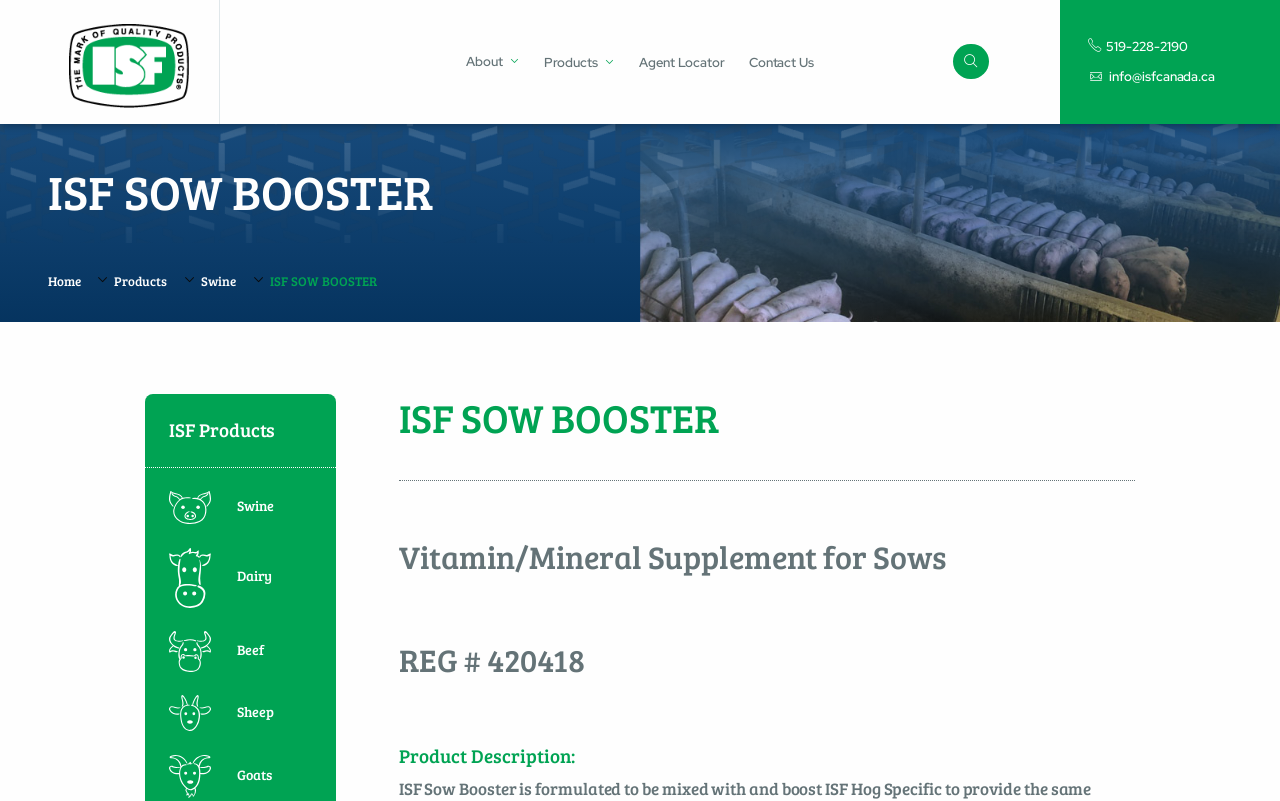Extract the main heading text from the webpage.

ISF SOW BOOSTER